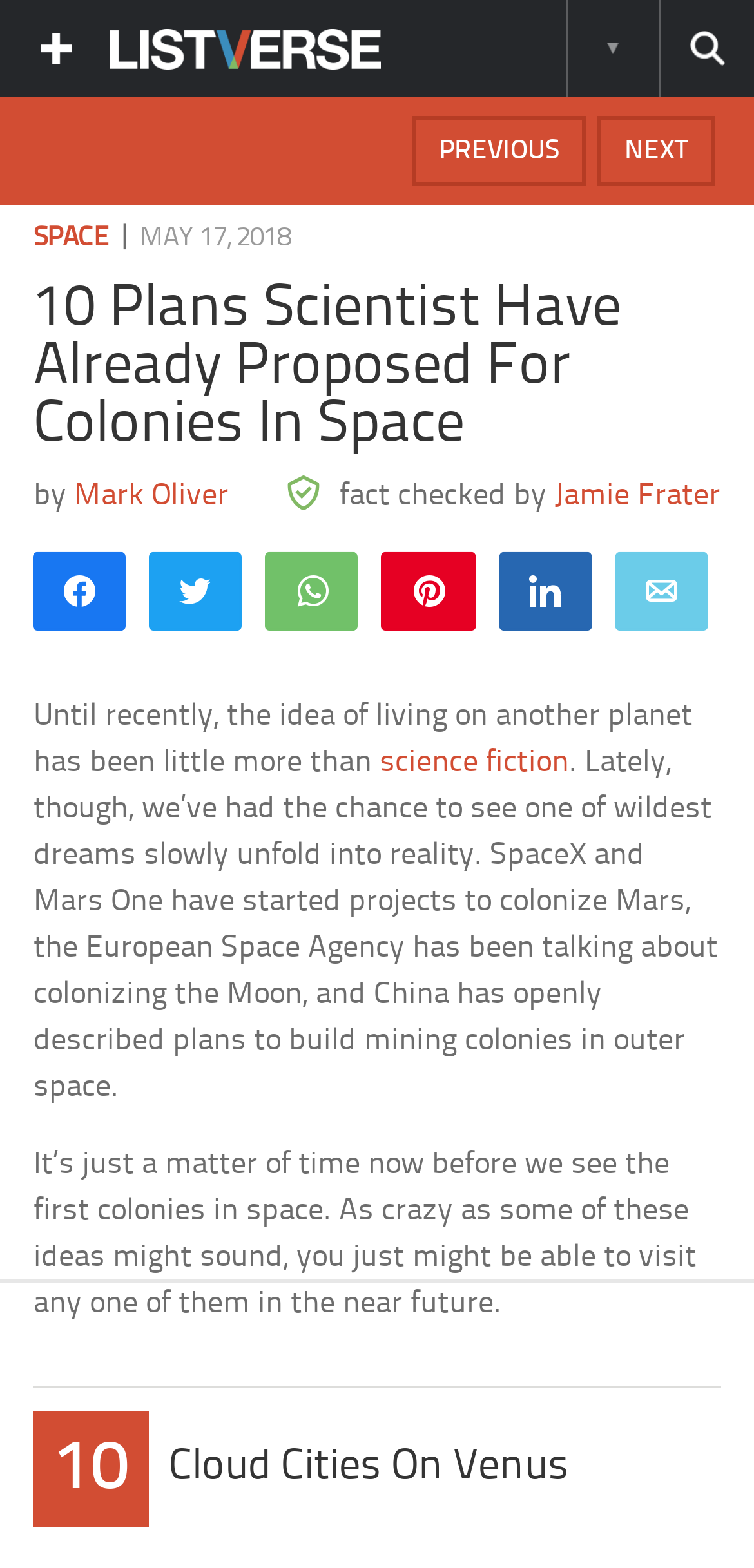What is the topic of the article?
Provide a thorough and detailed answer to the question.

Based on the heading '10 Plans Scientist Have Already Proposed For Colonies In Space' and the content of the article, it is clear that the topic is about colonies in space.